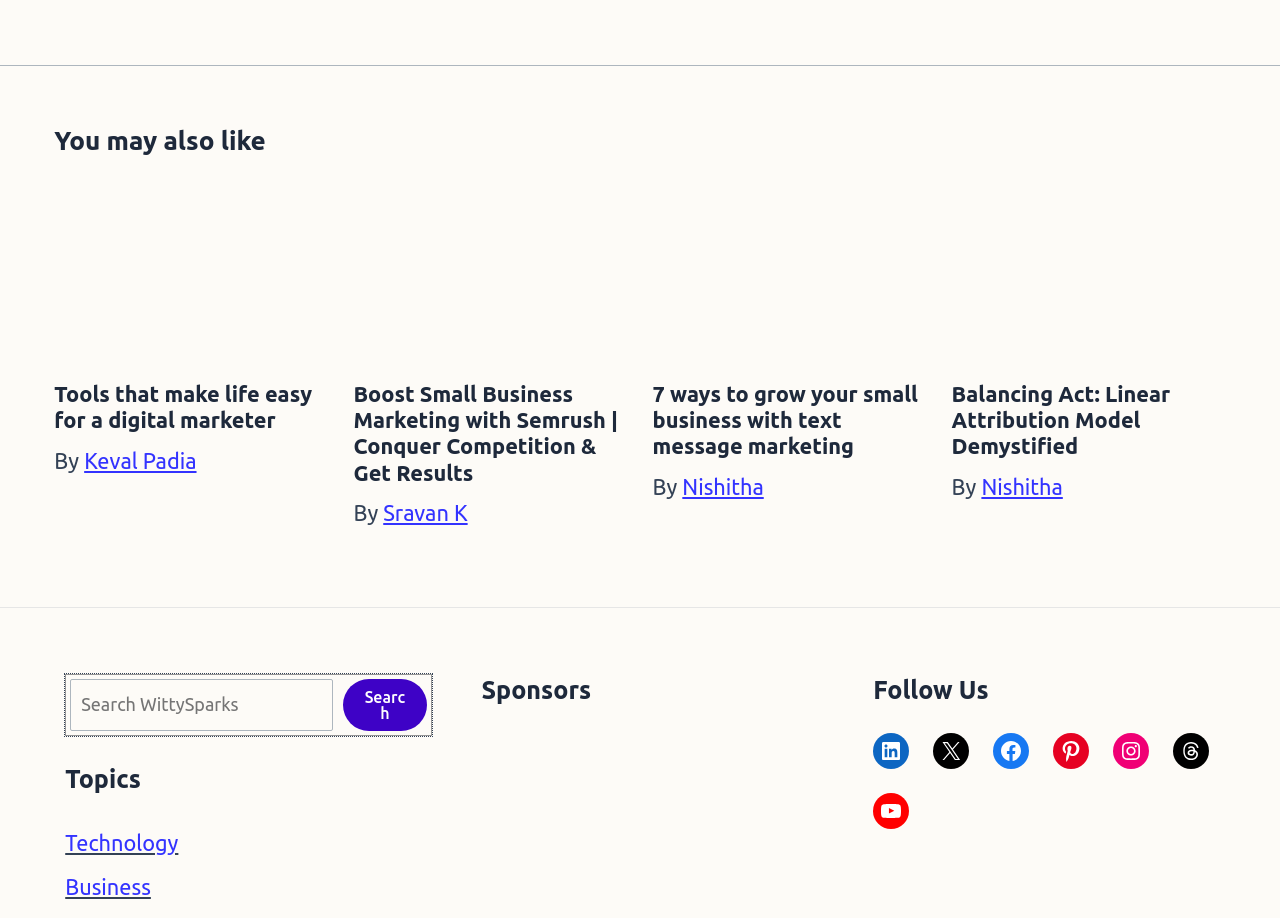What social media platforms can you follow WittySparks on?
Your answer should be a single word or phrase derived from the screenshot.

LinkedIn, Twitter, Facebook, Pinterest, Instagram, and YouTube